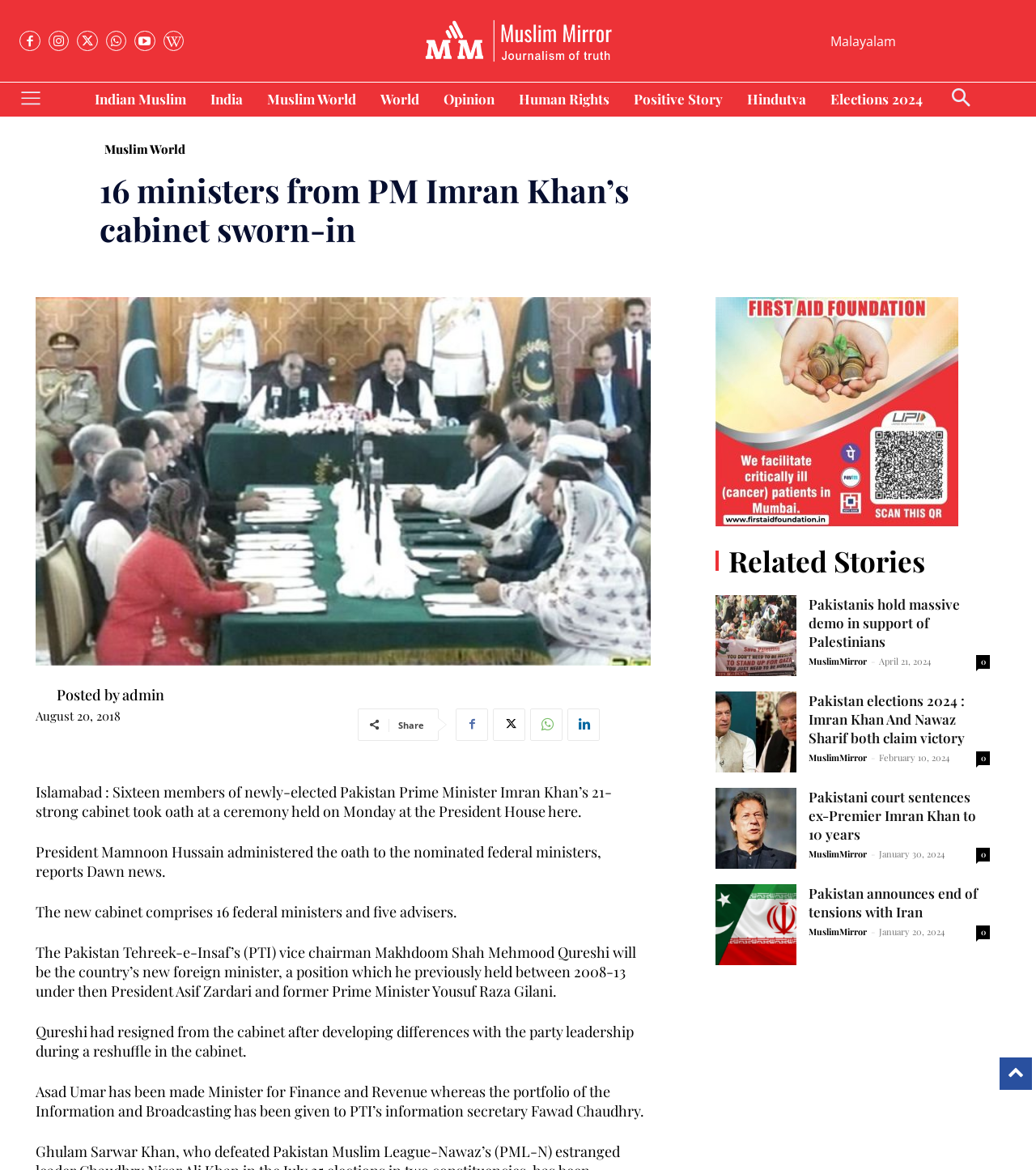Locate the bounding box coordinates for the element described below: "parent_node: Posted by title="admin"". The coordinates must be four float values between 0 and 1, formatted as [left, top, right, bottom].

[0.034, 0.588, 0.055, 0.601]